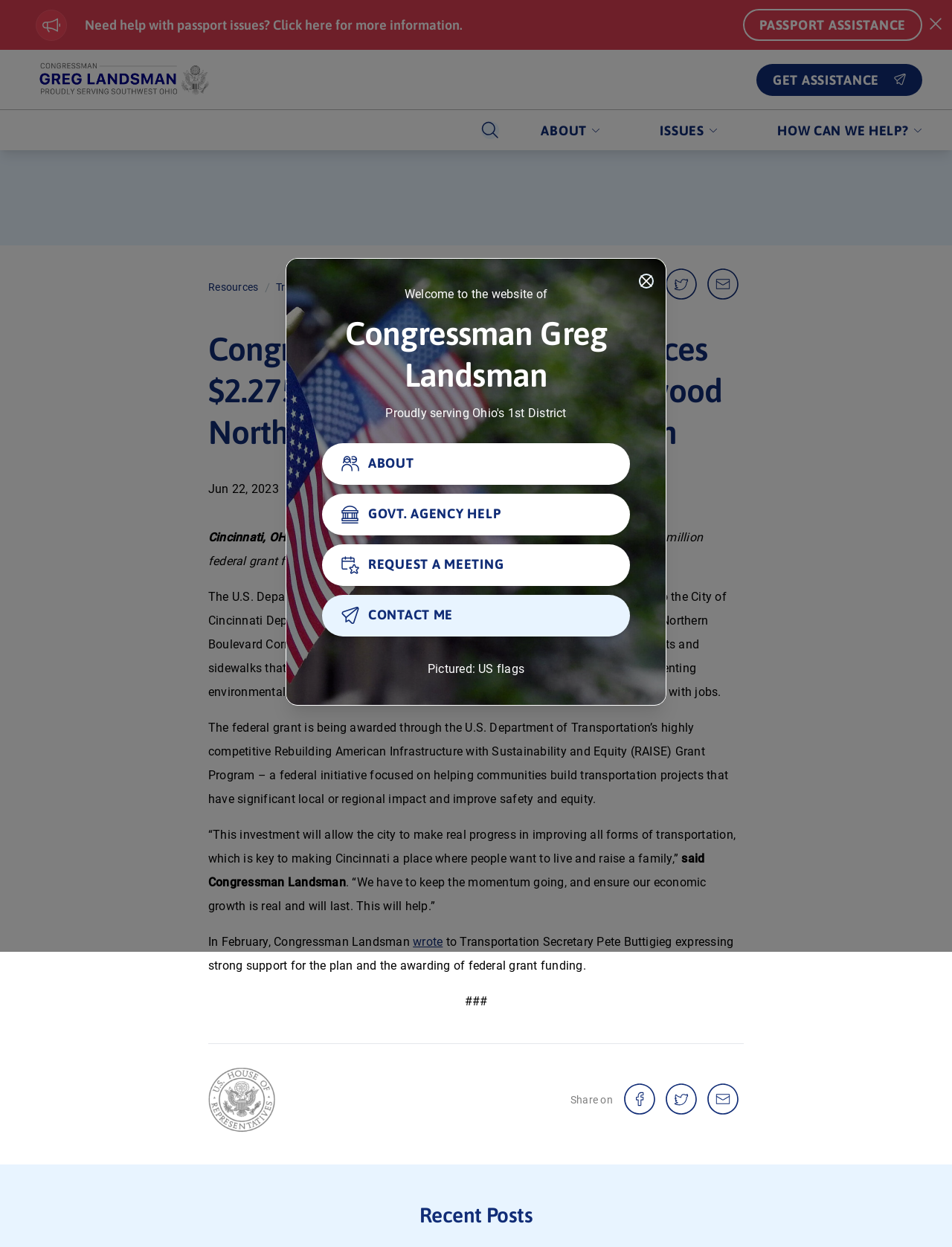Identify the bounding box coordinates of the clickable section necessary to follow the following instruction: "Click the 'GET ASSISTANCE' link". The coordinates should be presented as four float numbers from 0 to 1, i.e., [left, top, right, bottom].

[0.794, 0.059, 0.969, 0.069]